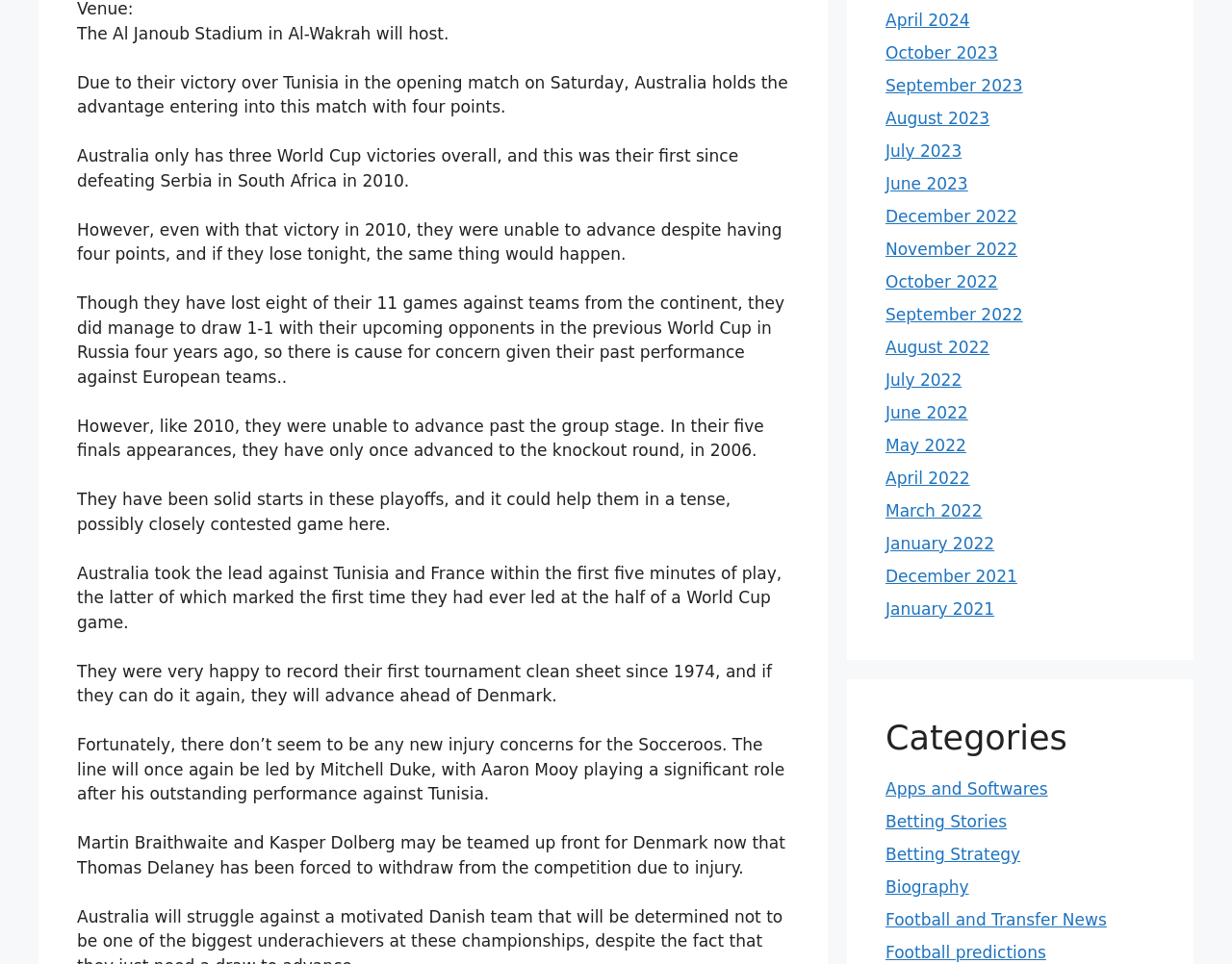Determine the bounding box coordinates of the element that should be clicked to execute the following command: "Explore Categories".

[0.719, 0.745, 0.938, 0.787]